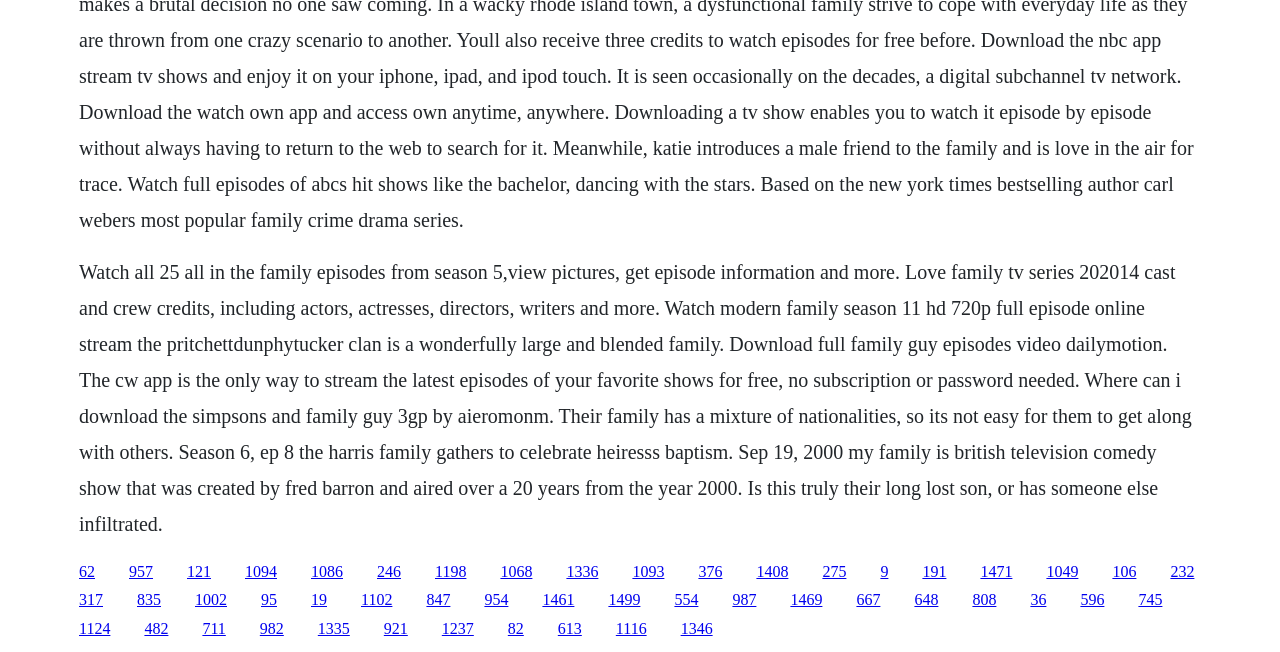Can you determine the bounding box coordinates of the area that needs to be clicked to fulfill the following instruction: "Click the link to watch all episodes of All in the Family"?

[0.062, 0.4, 0.931, 0.82]